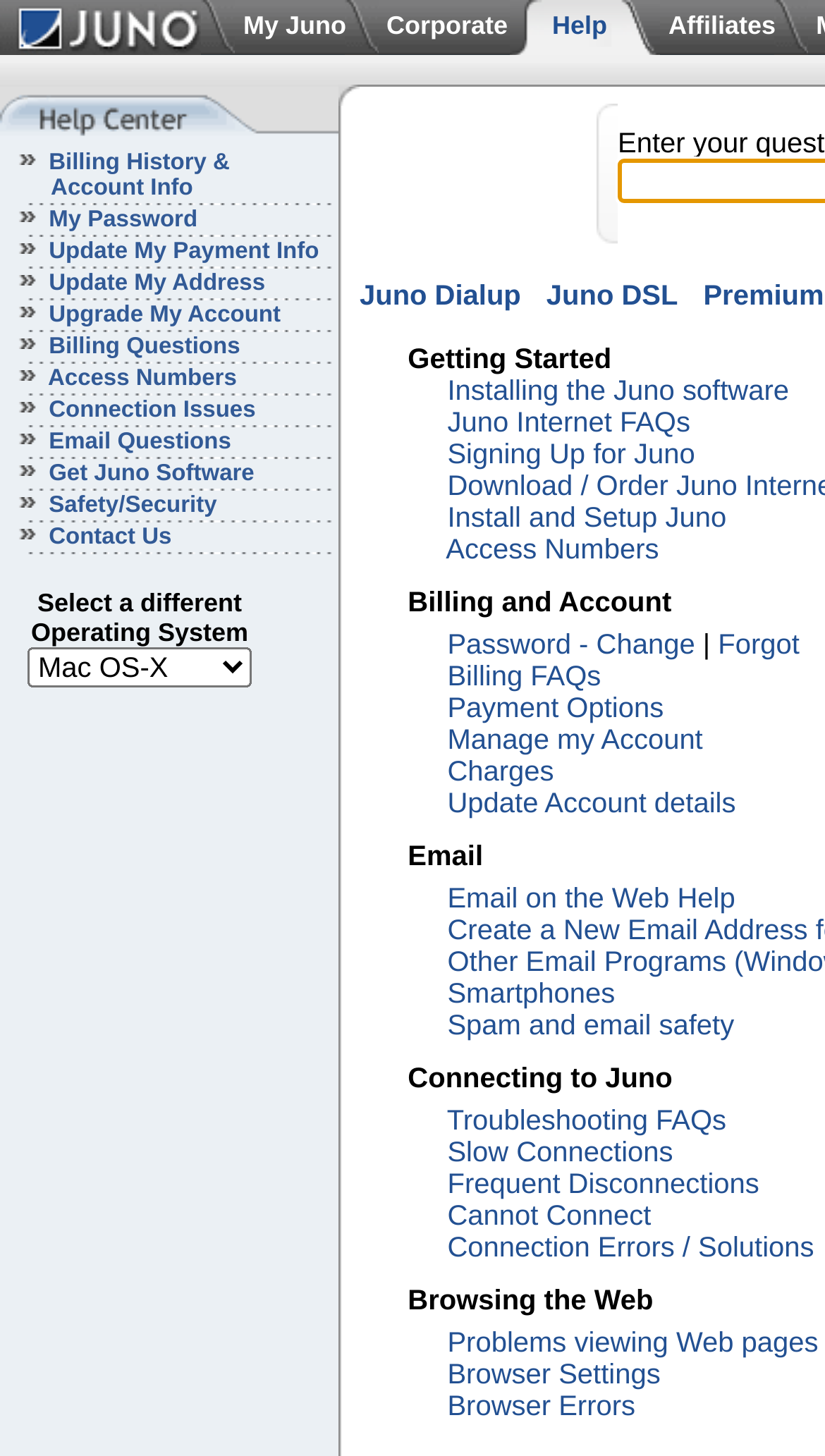Identify the bounding box coordinates of the specific part of the webpage to click to complete this instruction: "Click on the 'My Juno' link".

[0.285, 0.0, 0.458, 0.038]